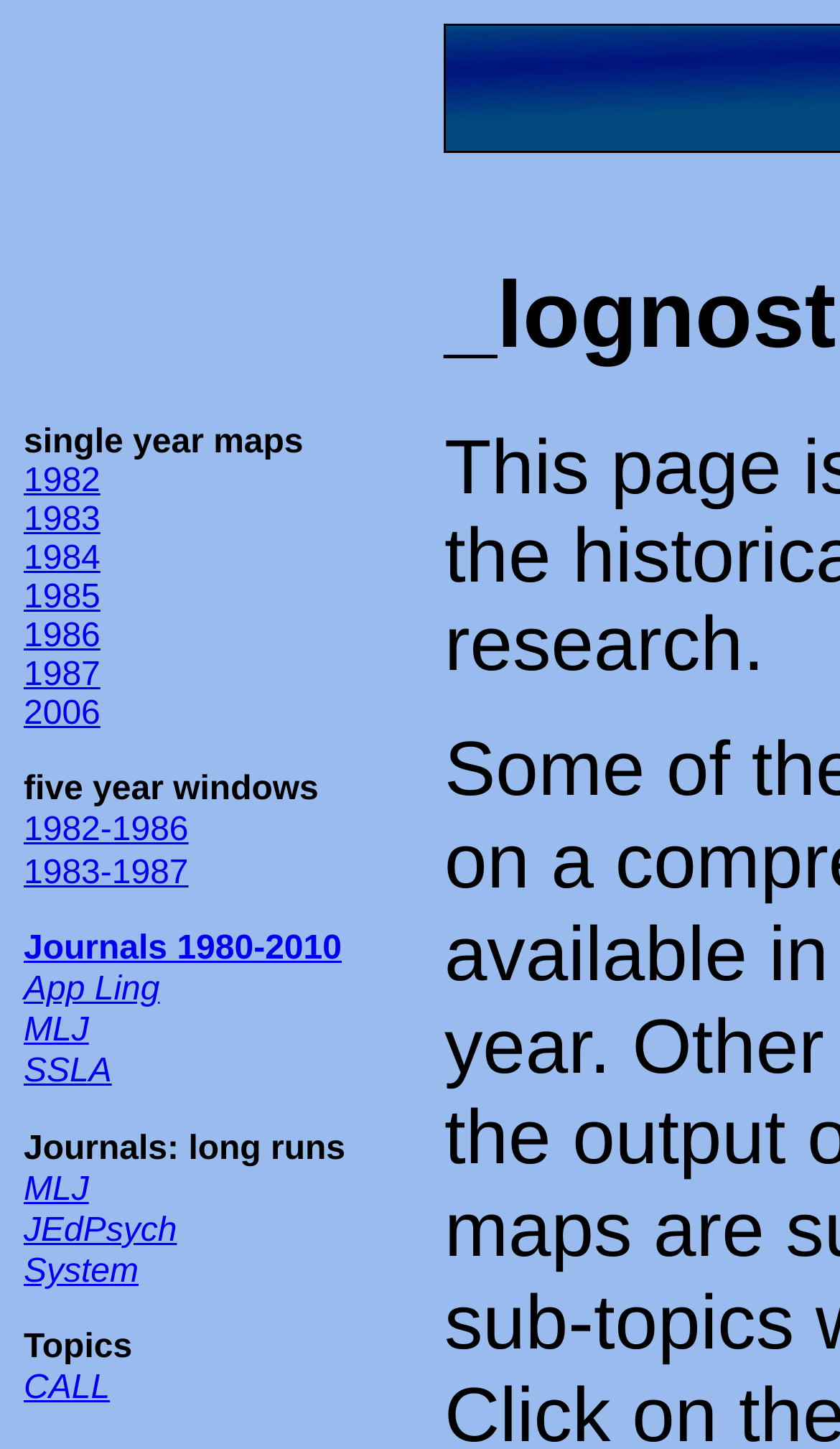Please provide a detailed answer to the question below based on the screenshot: 
What is the last journal listed?

I looked at the list of journals and found the last one, which is 'System', listed under the 'Journals: long runs' section.